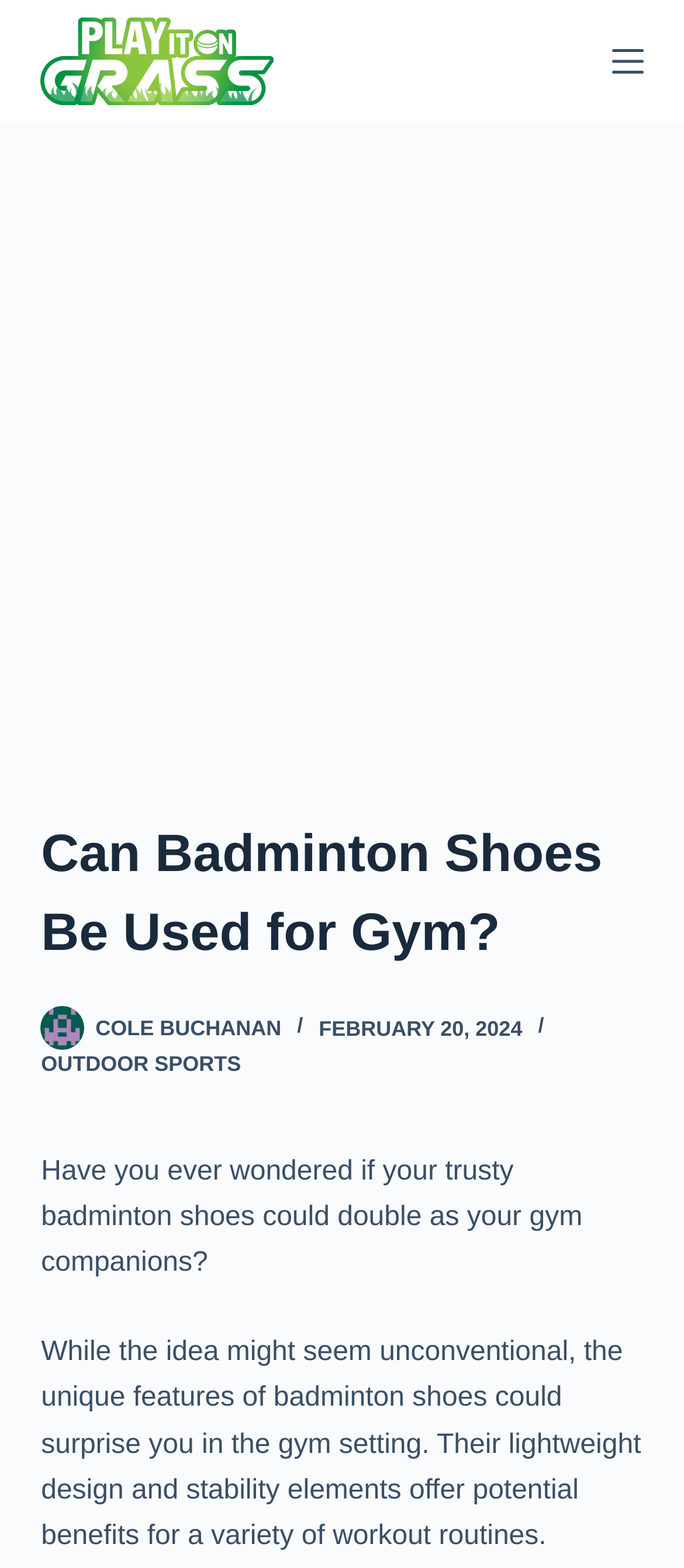Please provide a detailed answer to the question below based on the screenshot: 
What is the date of the article?

The date of the article can be found by looking at the time element which is located below the main heading 'Can Badminton Shoes Be Used for Gym?' and next to the link 'Cole Buchanan'. The text 'FEBRUARY 20, 2024' is the date of the article.